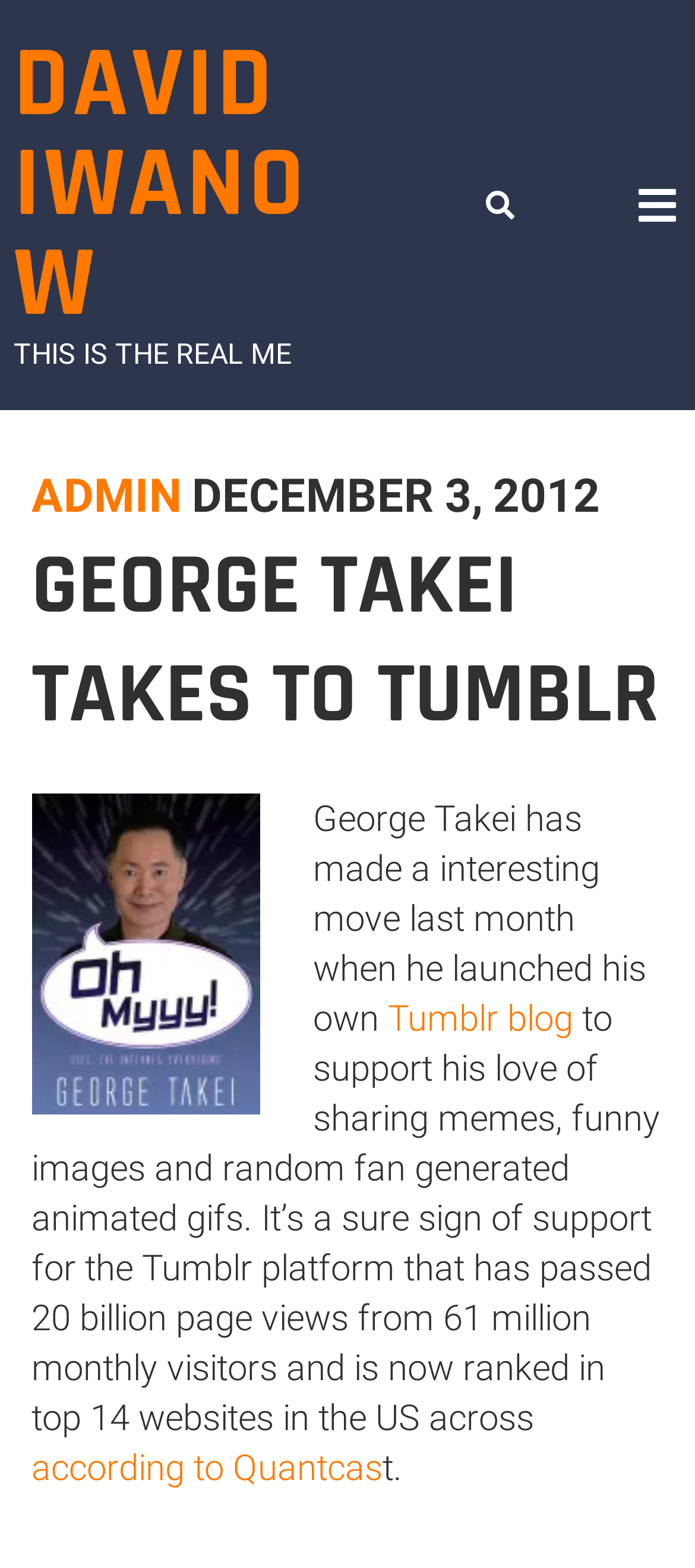Identify and provide the text content of the webpage's primary headline.

GEORGE TAKEI TAKES TO TUMBLR